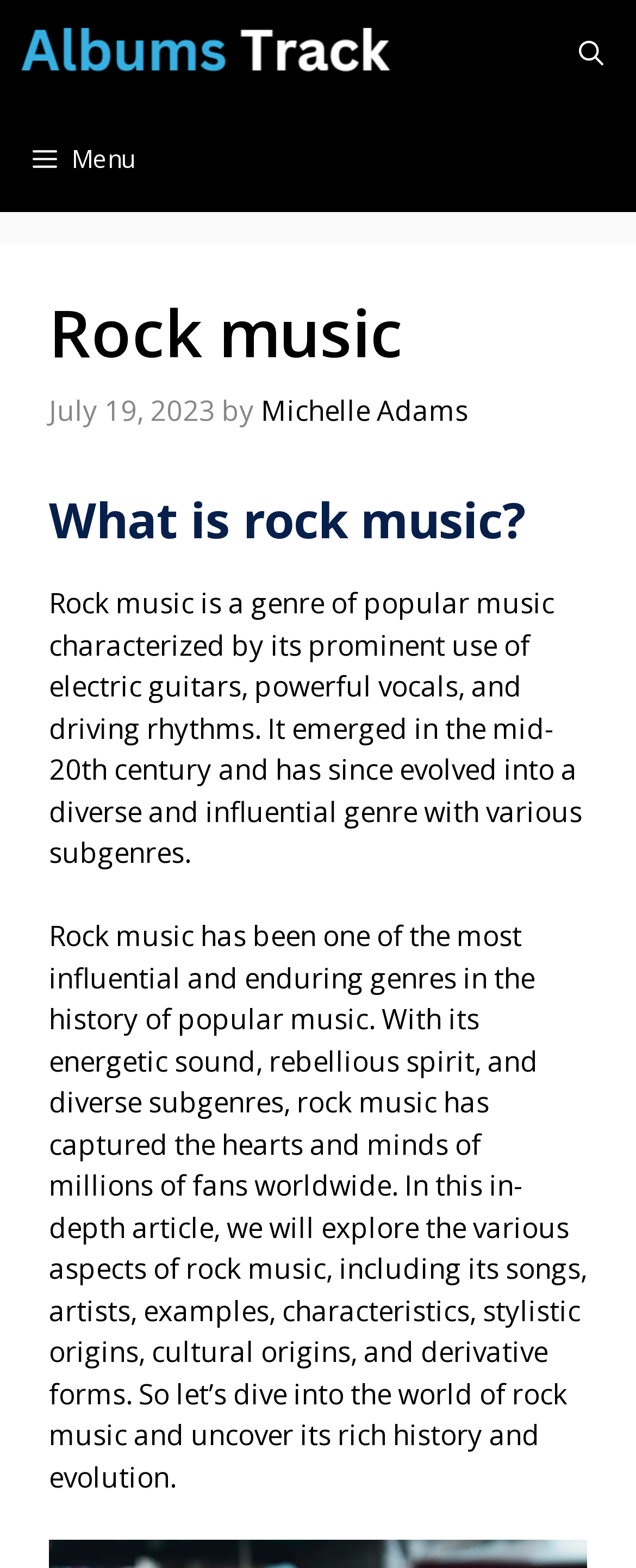Elaborate on the information and visuals displayed on the webpage.

The webpage is about rock music, with a prominent heading "Rock music" at the top. Below the heading, there is a navigation menu labeled "Primary" that spans across the top of the page. On the left side of the navigation menu, there is a link "Discover the perfect track from your favorite Album" accompanied by an image. Next to it, there is a "Menu" button. On the right side of the navigation menu, there is an "Open search" button.

Below the navigation menu, there is a content section with a heading "Rock music" followed by a time stamp "July 19, 2023" and an author's name "Michelle Adams". The main content of the page is divided into two paragraphs. The first paragraph explains what rock music is, describing it as a genre of popular music characterized by its prominent use of electric guitars, powerful vocals, and driving rhythms. The second paragraph provides a more in-depth introduction to rock music, discussing its influence, diversity, and various aspects, including its songs, artists, and cultural origins.

Throughout the page, there are no other images besides the one accompanying the link "Discover the perfect track from your favorite Album". The overall structure of the page is clean, with clear headings and concise text, making it easy to read and navigate.